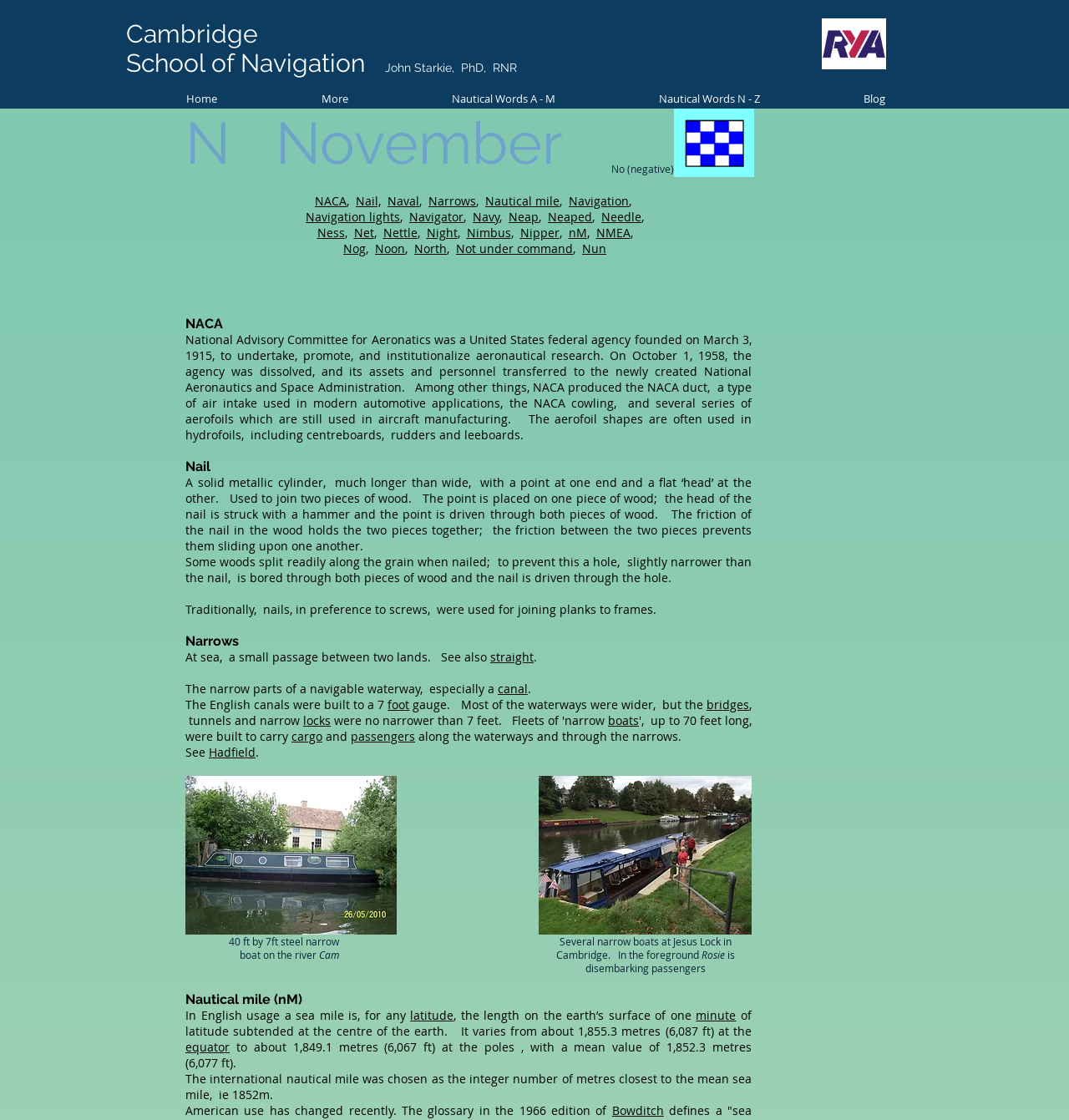Provide a short answer using a single word or phrase for the following question: 
What is the name of the school mentioned?

Cambridge School of Navigation